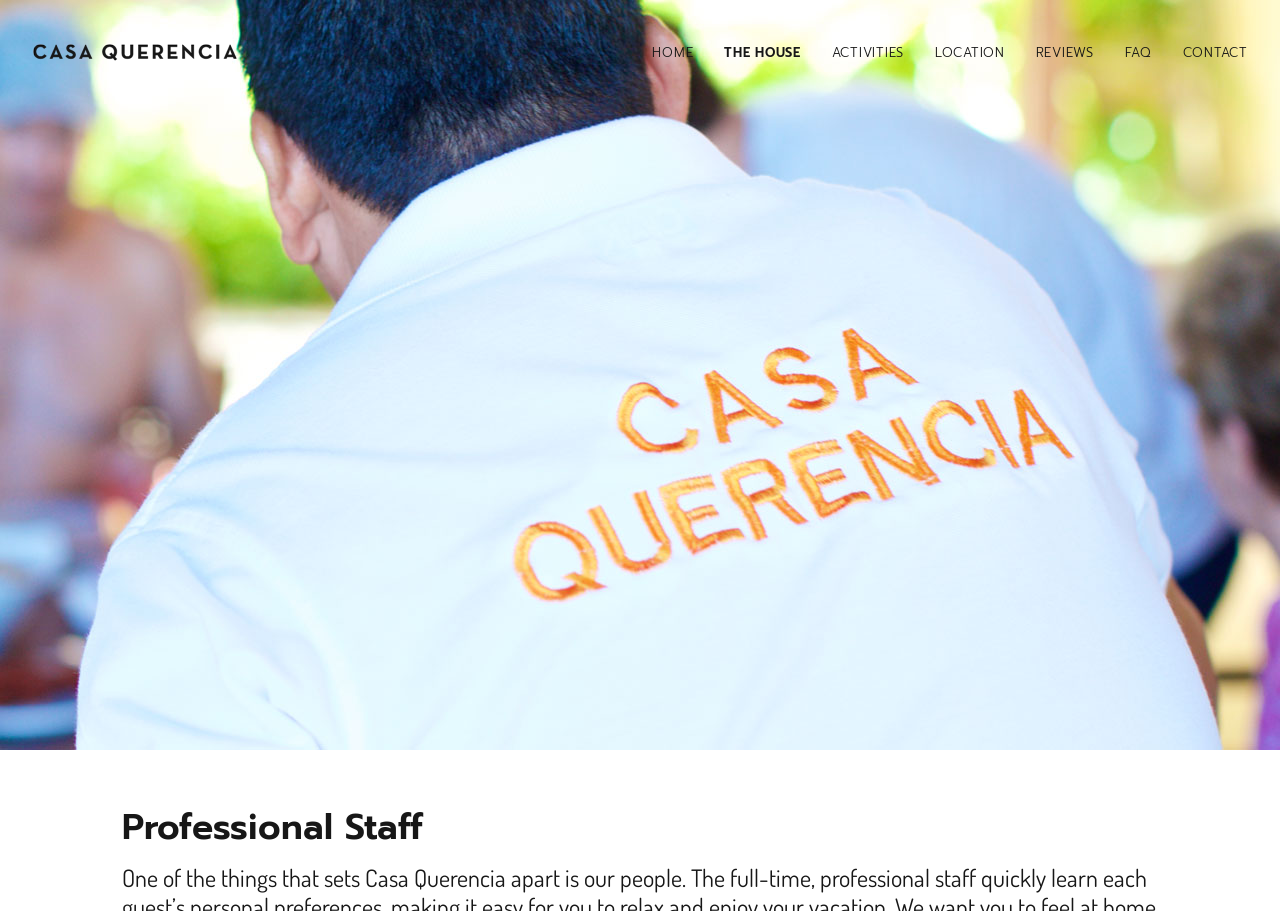What is the name of the house? Look at the image and give a one-word or short phrase answer.

Casa Querencia